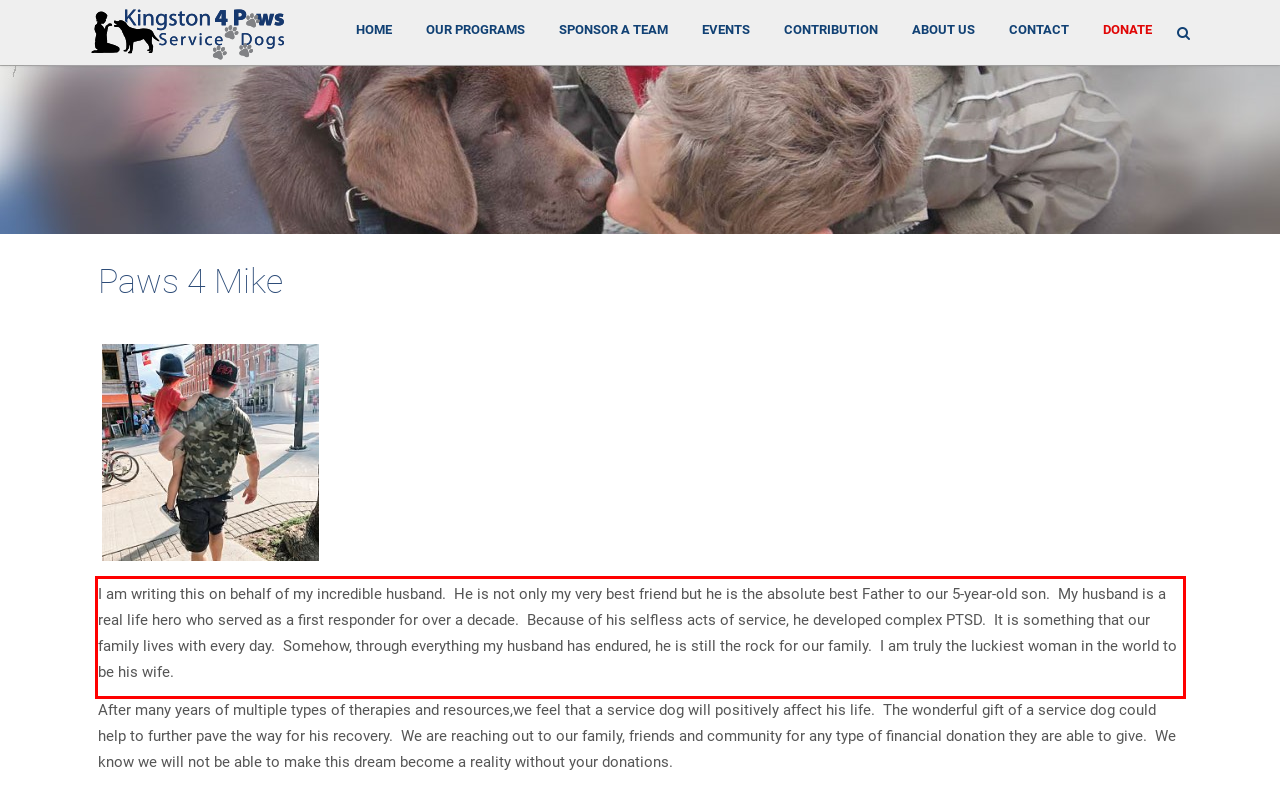Please extract the text content within the red bounding box on the webpage screenshot using OCR.

I am writing this on behalf of my incredible husband. He is not only my very best friend but he is the absolute best Father to our 5-year-old son. My husband is a real life hero who served as a first responder for over a decade. Because of his selfless acts of service, he developed complex PTSD. It is something that our family lives with every day. Somehow, through everything my husband has endured, he is still the rock for our family. I am truly the luckiest woman in the world to be his wife.